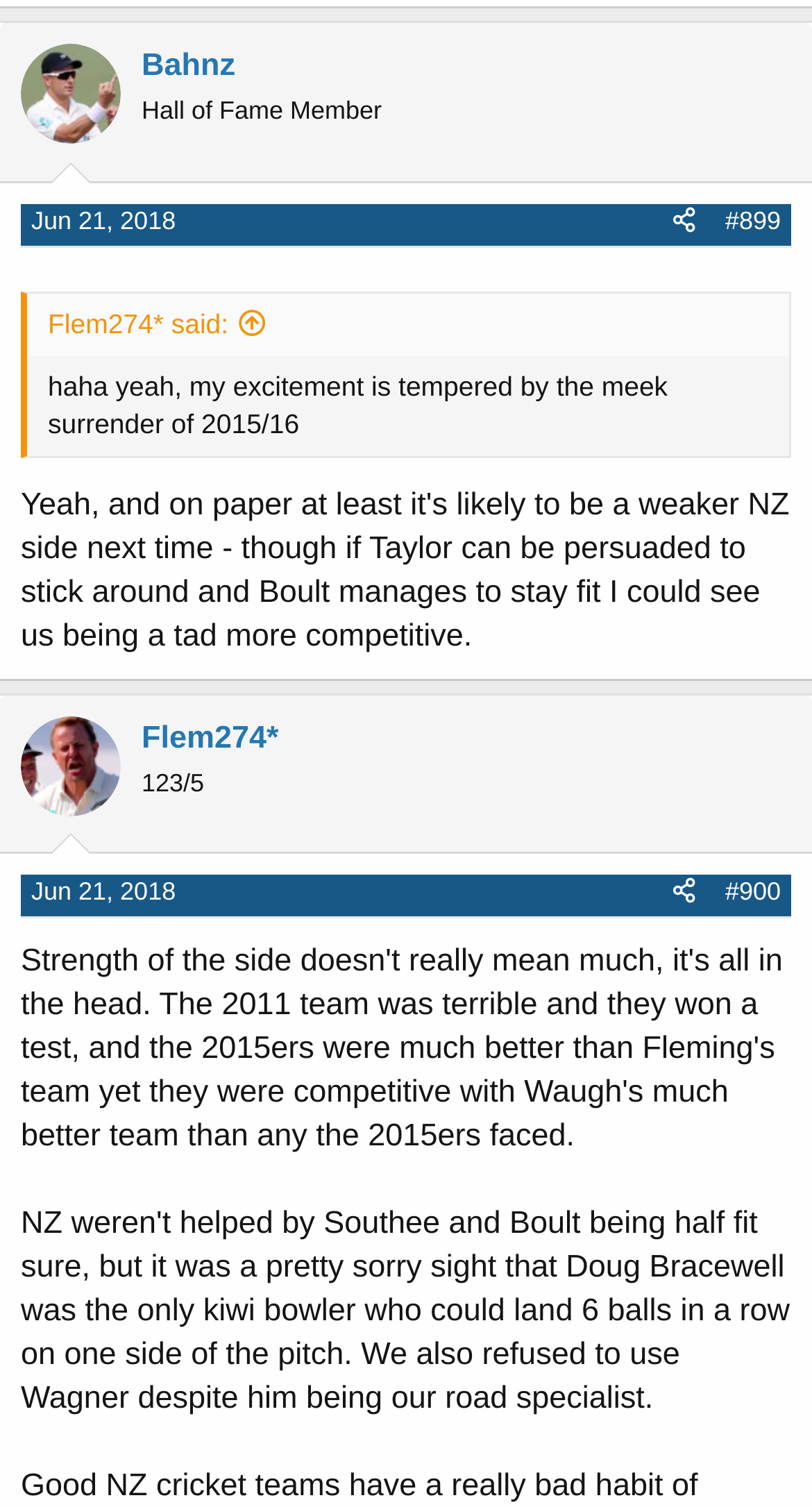Determine the bounding box coordinates of the clickable region to follow the instruction: "Click on the 'Next' link".

[0.608, 0.258, 0.8, 0.3]